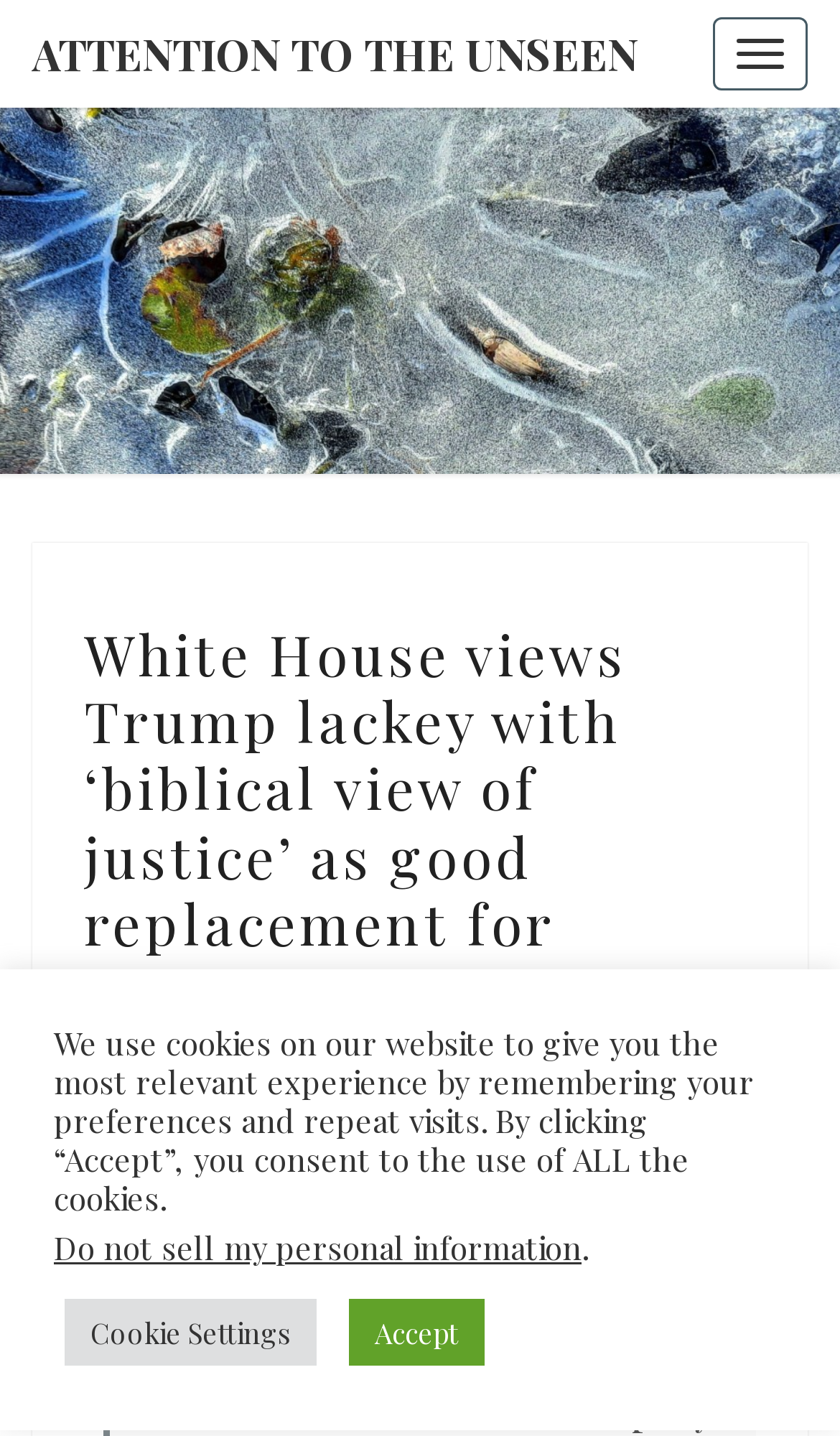Determine the bounding box coordinates of the element's region needed to click to follow the instruction: "Visit ATTENTION TO THE UNSEEN". Provide these coordinates as four float numbers between 0 and 1, formatted as [left, top, right, bottom].

[0.0, 0.0, 0.797, 0.075]